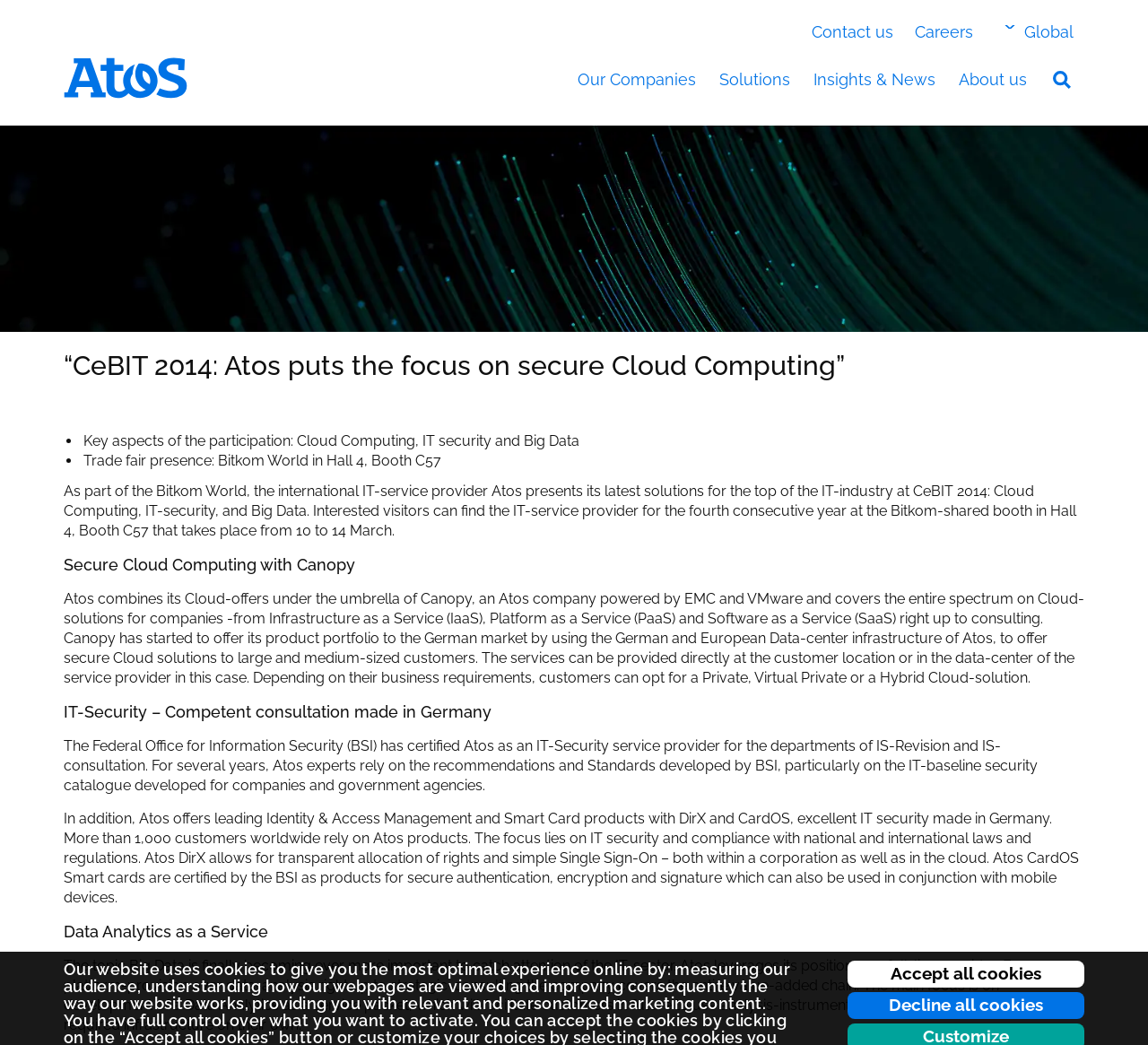Observe the image and answer the following question in detail: What is the focus of Atos' IT-Security services?

According to the webpage, the focus of Atos' IT-Security services lies on IT security and compliance with national and international laws and regulations, which is evident from the company's certification by the Federal Office for Information Security (BSI) and its leading Identity & Access Management and Smart Card products.